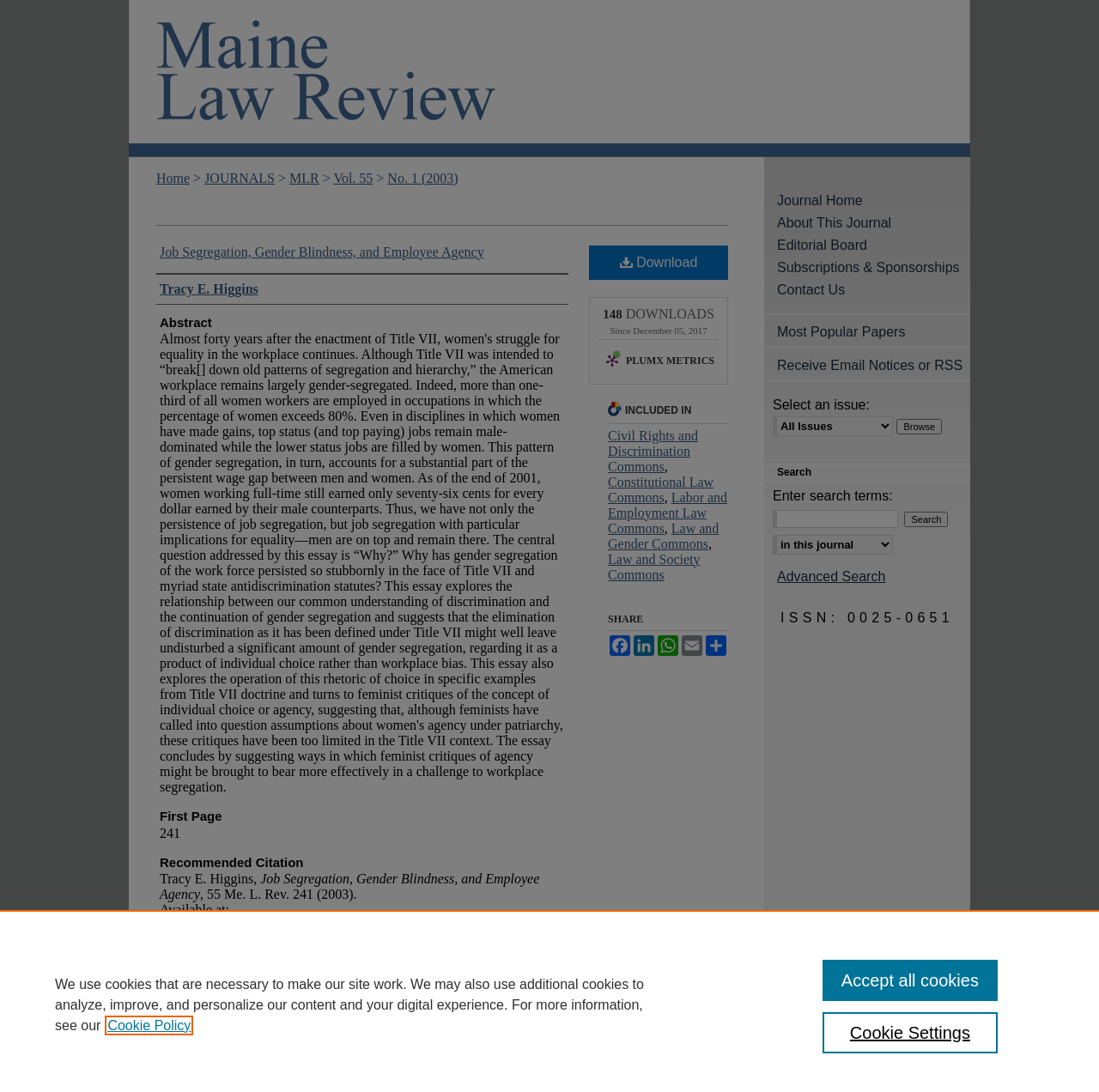Identify the bounding box for the UI element described as: "Civil Rights and Discrimination Commons". Ensure the coordinates are four float numbers between 0 and 1, formatted as [left, top, right, bottom].

[0.553, 0.392, 0.635, 0.434]